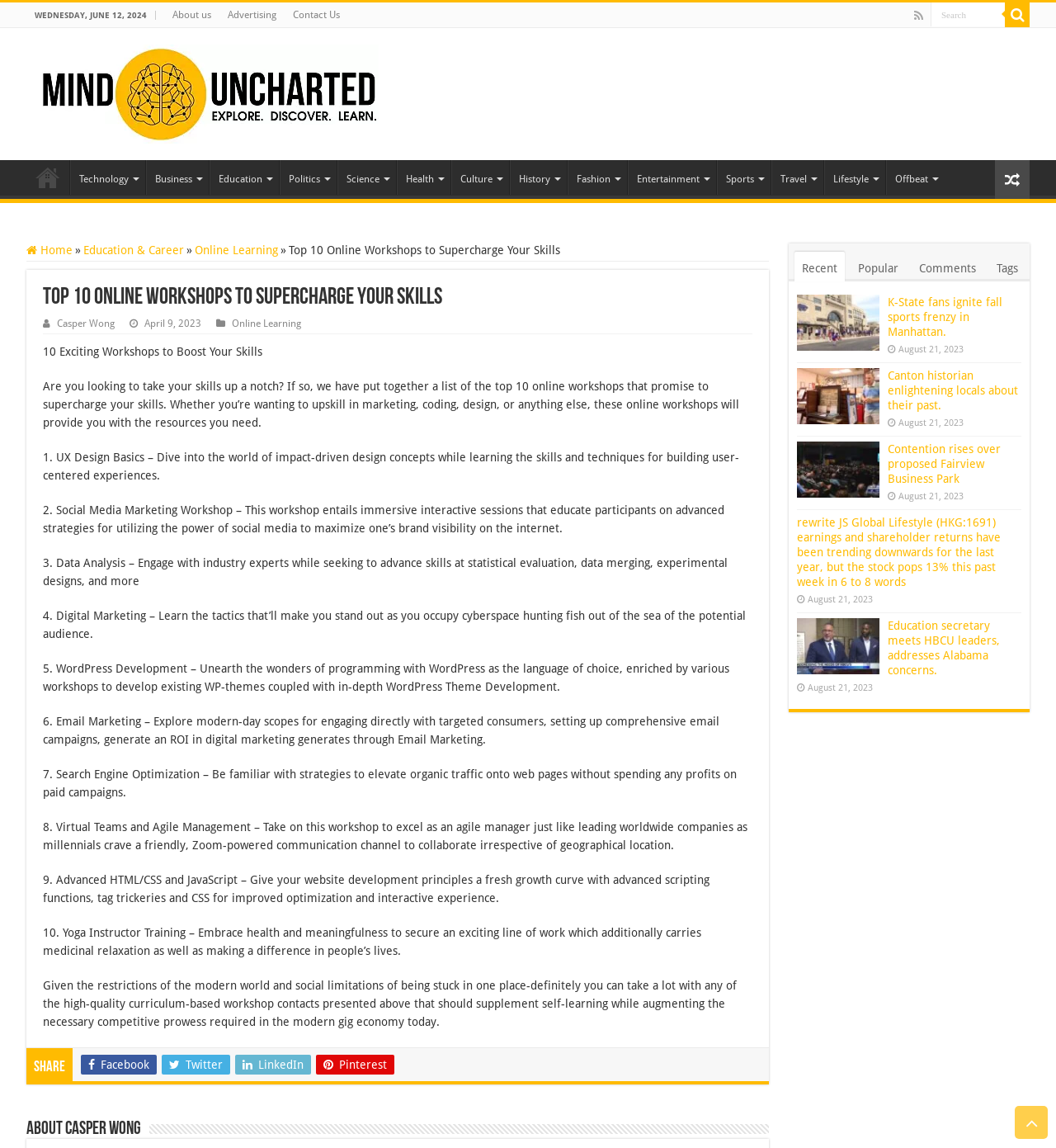Elaborate on the different components and information displayed on the webpage.

This webpage is about online workshops and education, with a focus on self-improvement and skill-building. At the top, there is a navigation menu with links to various categories, including "Home", "Technology", "Business", and more. Below this, there is a search bar and a button with a magnifying glass icon.

The main content of the page is an article titled "Top 10 Online Workshops to Supercharge Your Skills". The article is divided into sections, each describing a different online workshop, including UX design, social media marketing, data analysis, and more. Each section includes a brief description of the workshop and its benefits.

To the right of the article, there is a sidebar with links to related articles, including "K-State fans ignite fall sports frenzy in Manhattan", "Canton historian enlightening locals about their past", and more. Each link includes a brief summary of the article and an image.

At the bottom of the page, there is a section titled "About Casper Wong", which appears to be a brief bio of the author. Below this, there are links to social media platforms, including Facebook, Twitter, and LinkedIn.

Throughout the page, there are various icons and images, including a Facebook icon, a Twitter icon, and a LinkedIn icon. There are also several buttons with icons, including a search button and a button with a share icon.